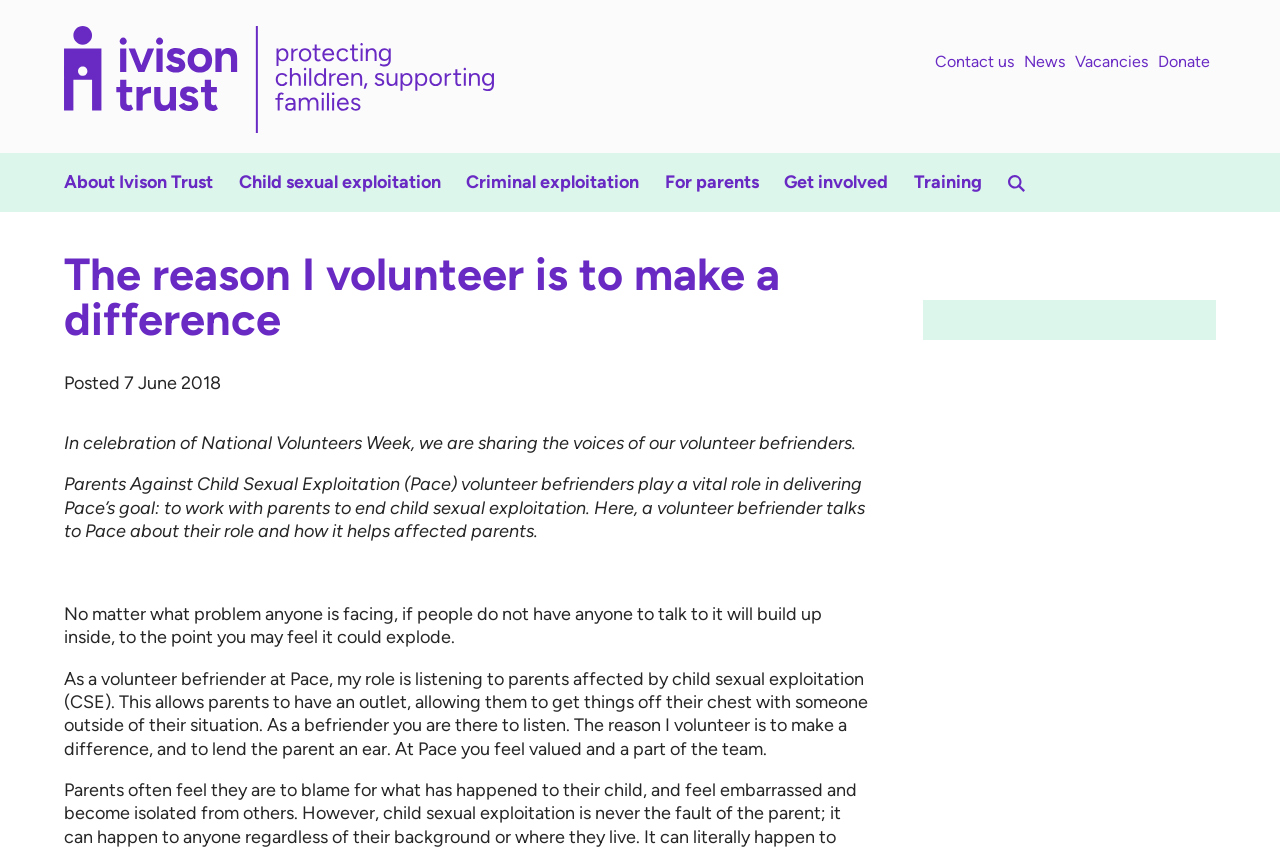Respond to the question below with a concise word or phrase:
What is the goal of Pace?

To end child sexual exploitation